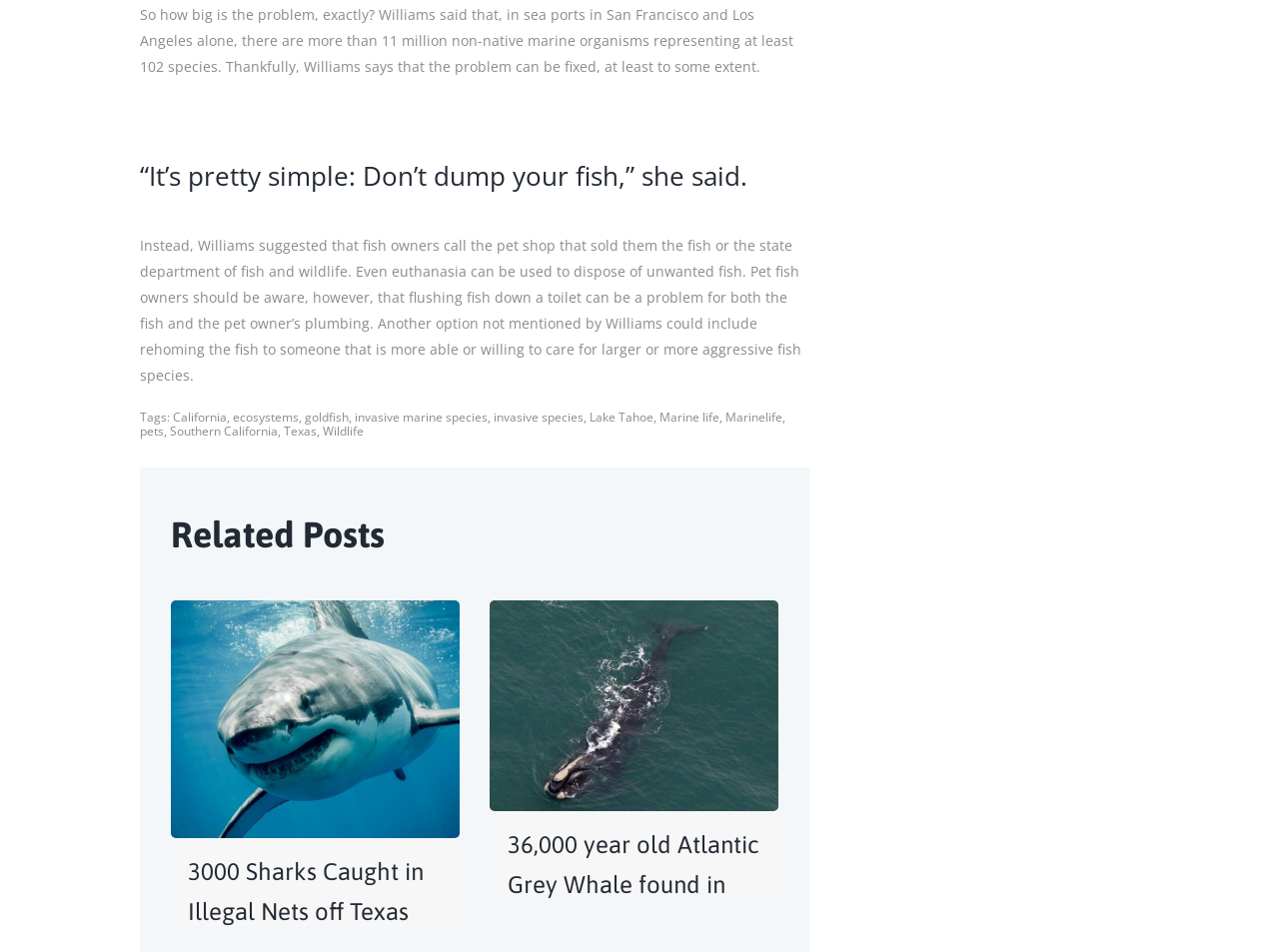What is suggested as an alternative to flushing fish down the toilet?
Examine the image and provide an in-depth answer to the question.

According to the article, instead of flushing fish down the toilet, which can cause problems for both the fish and the pet owner's plumbing, euthanasia is suggested as an alternative method to dispose of unwanted fish.